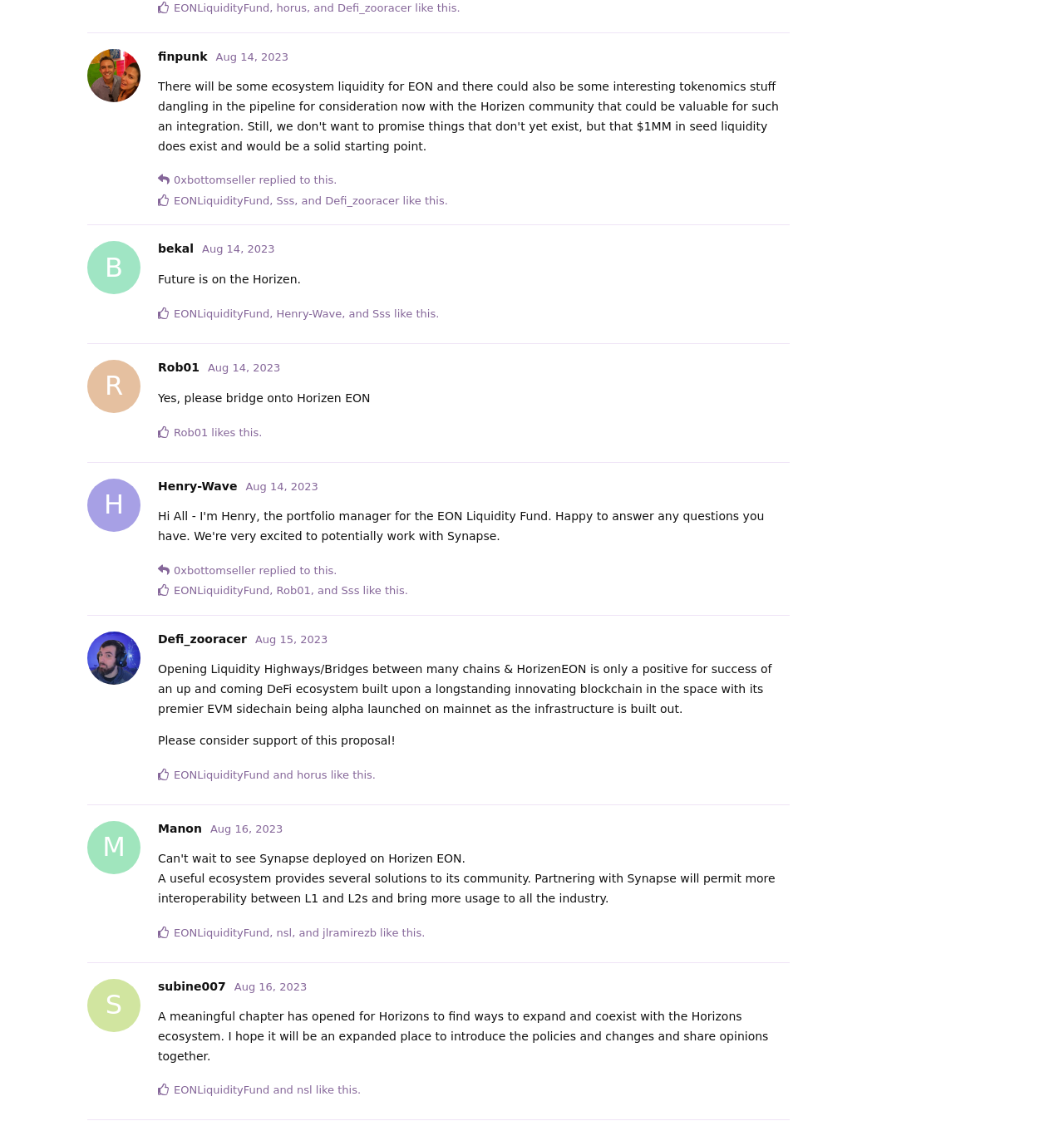What is the content of the post by R Rob01?
Utilize the information in the image to give a detailed answer to the question.

I found the post by R Rob01 and read its content, which is 'Yes, please bridge onto Horizen EON', followed by a smiling face emoji.